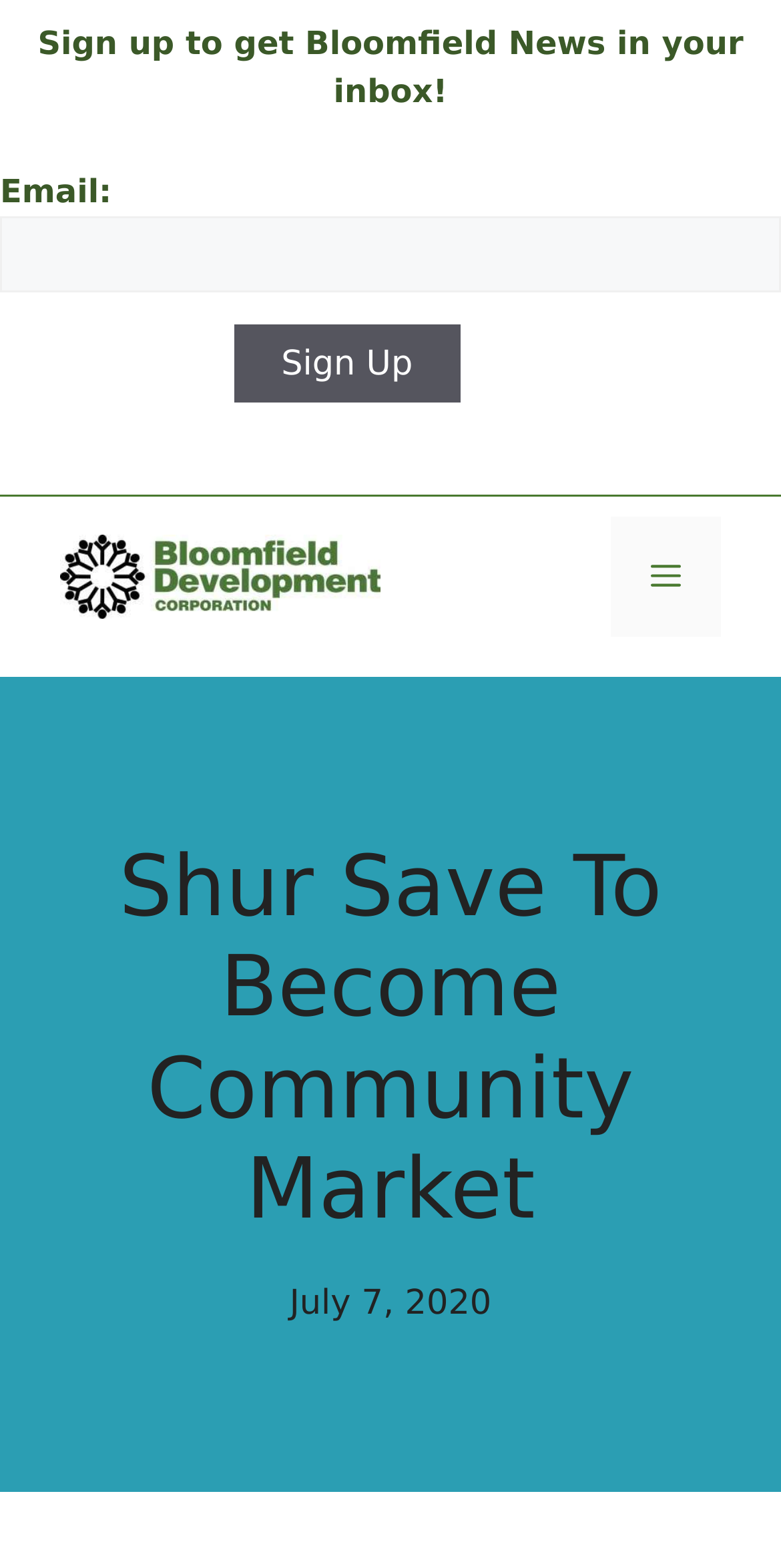Using the image as a reference, answer the following question in as much detail as possible:
What is the purpose of the textbox?

I inferred this by looking at the static text 'Email:' next to the textbox, which suggests that the textbox is meant for entering an email address.